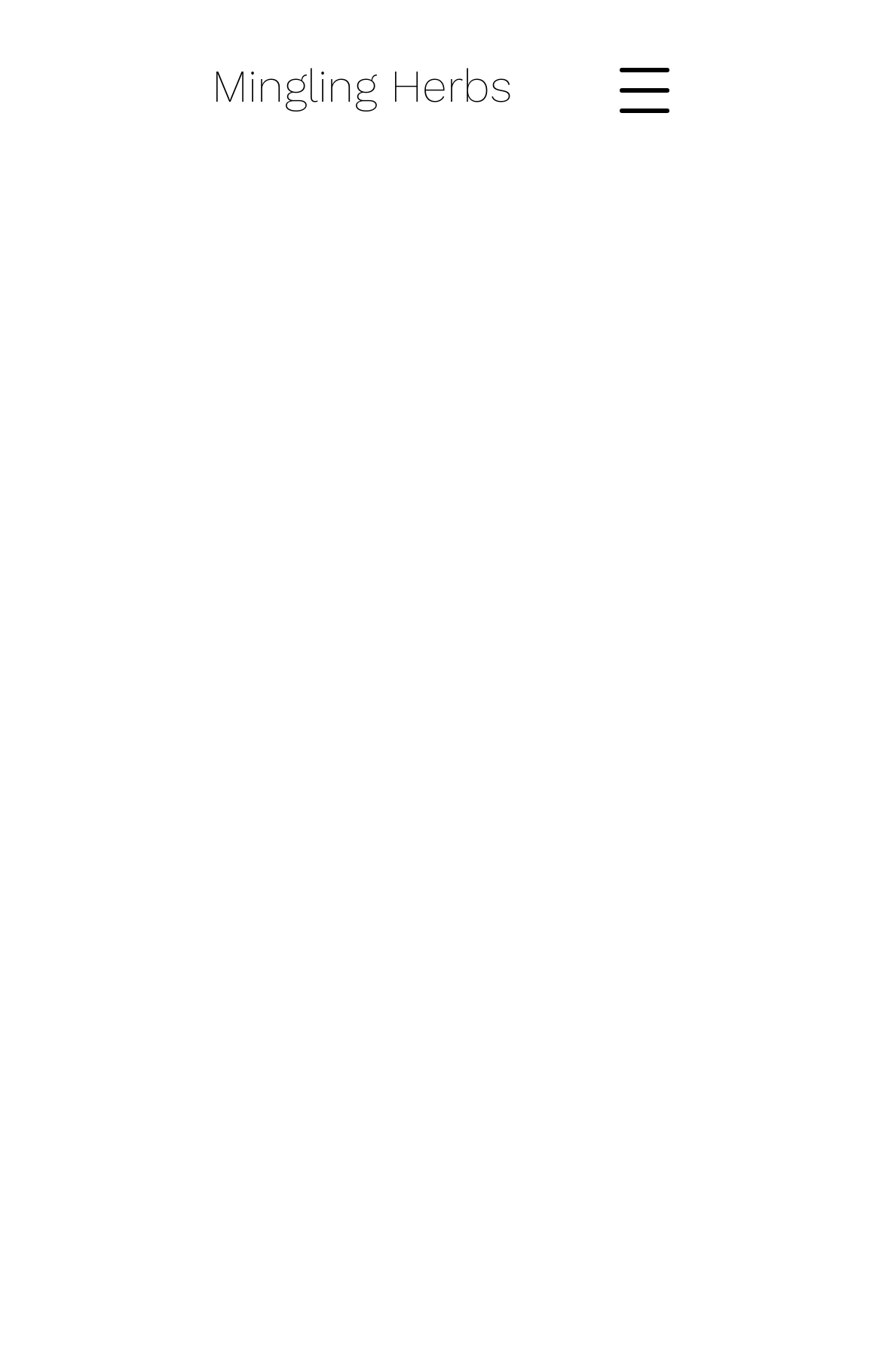Identify the bounding box of the HTML element described as: "Mingling Herbs".

[0.24, 0.043, 0.581, 0.082]